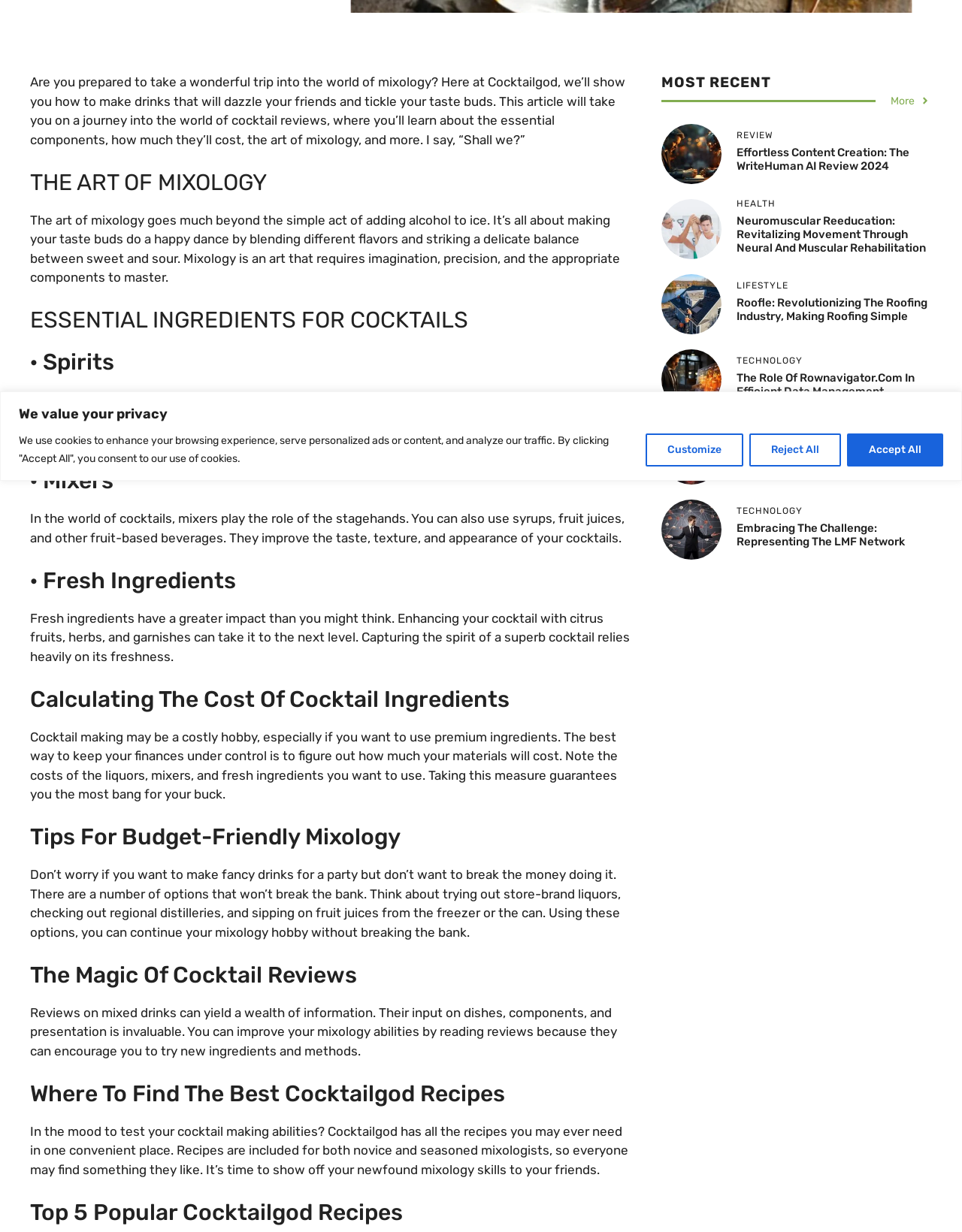Bounding box coordinates should be in the format (top-left x, top-left y, bottom-right x, bottom-right y) and all values should be floating point numbers between 0 and 1. Determine the bounding box coordinate for the UI element described as: alt="Inordinate Affection"

[0.688, 0.362, 0.75, 0.374]